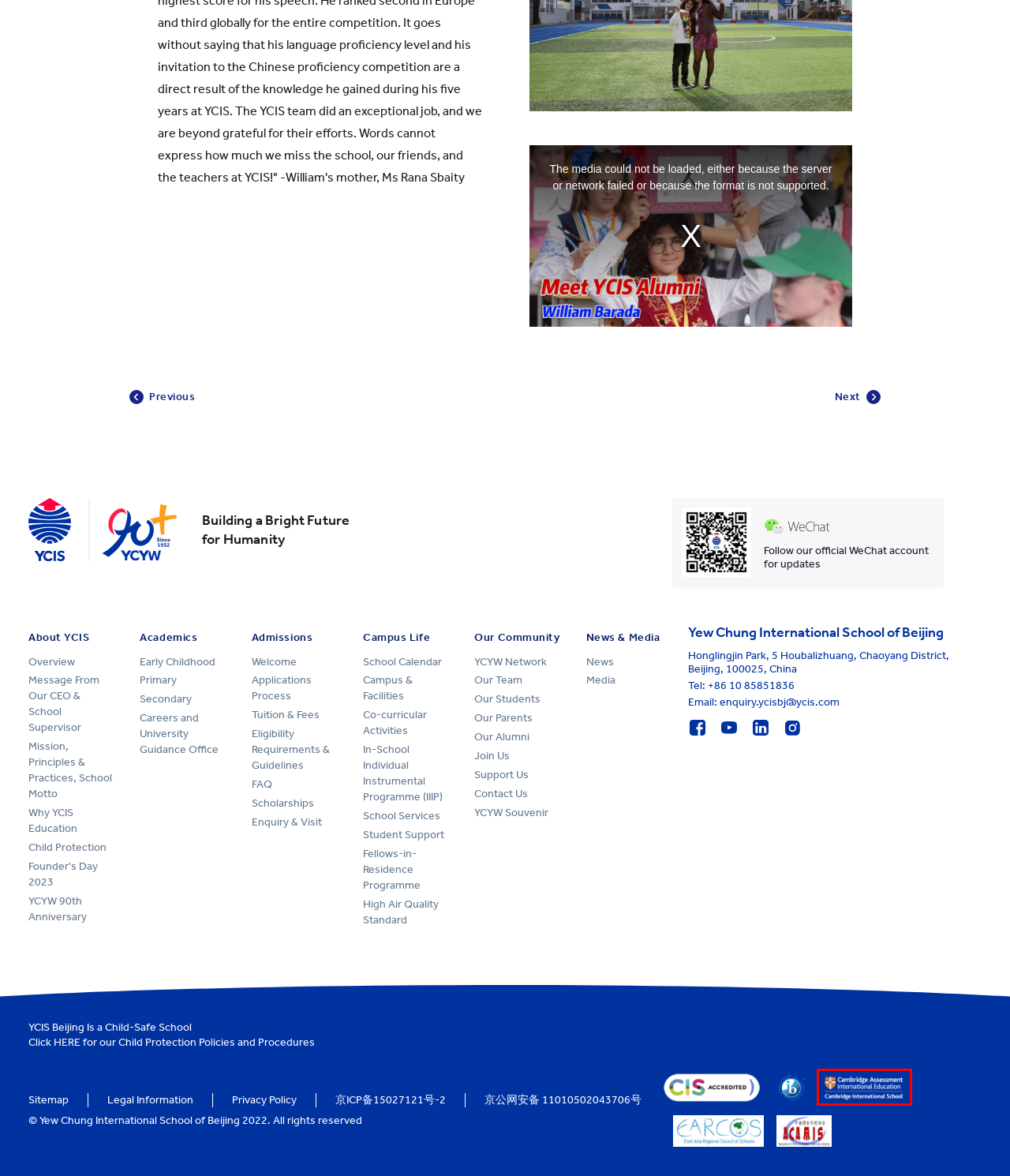You are presented with a screenshot of a webpage that includes a red bounding box around an element. Determine which webpage description best matches the page that results from clicking the element within the red bounding box. Here are the candidates:
A. 全国互联网安全管理平台
B. Council of International Schools | International Education Organisation
C. YCYW 90th Anniversary
D. Cambridge International Education
E. Home | East Asia Regional Council of Schools
F. Yew Chung International School of Qingdao
G. 加载中
H. 百度地图

D